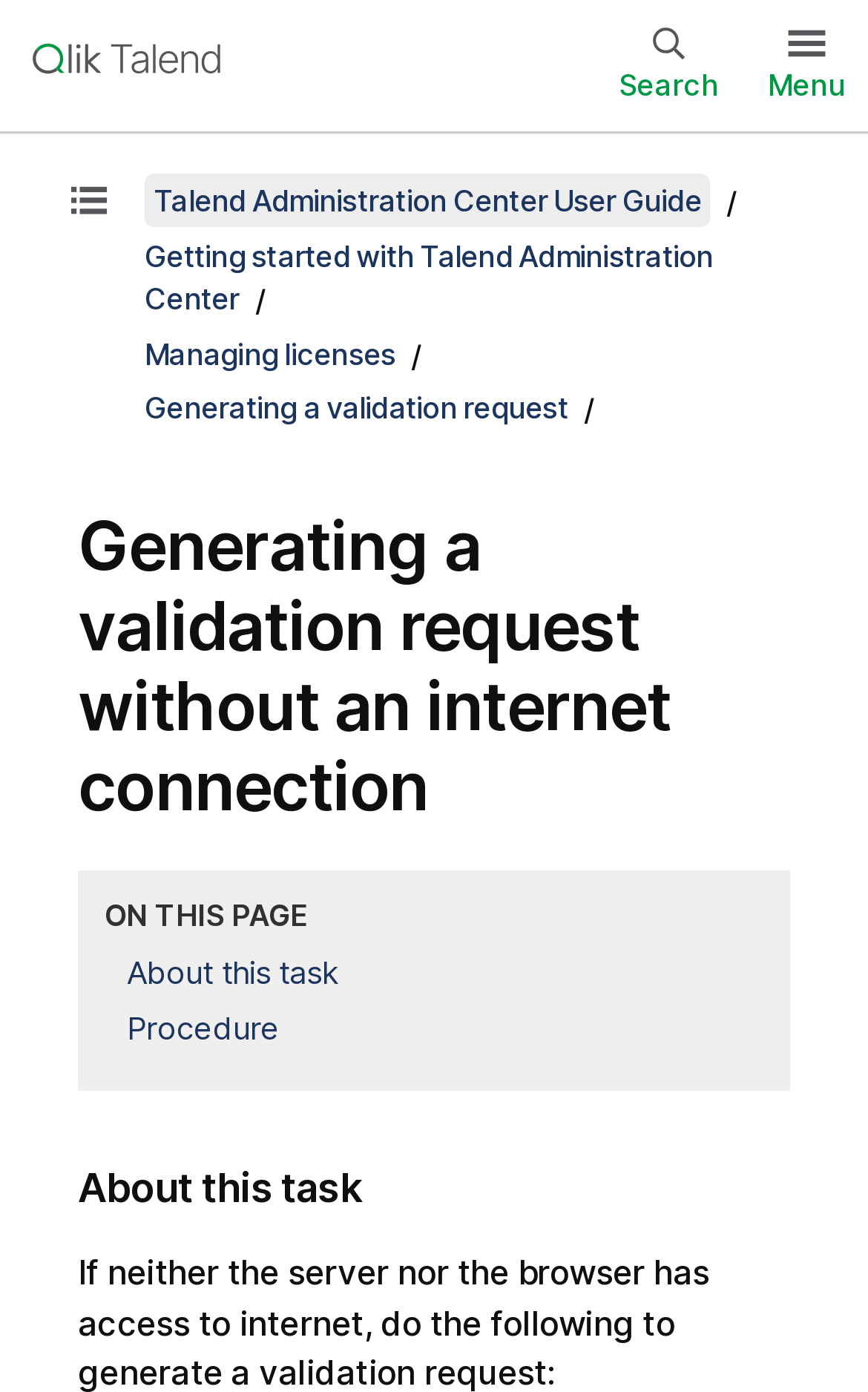How many links are in the 'On this page' navigation?
Please answer the question with as much detail and depth as you can.

By examining the 'On this page' navigation, I found that there are two links: 'About this task' and 'Procedure'.